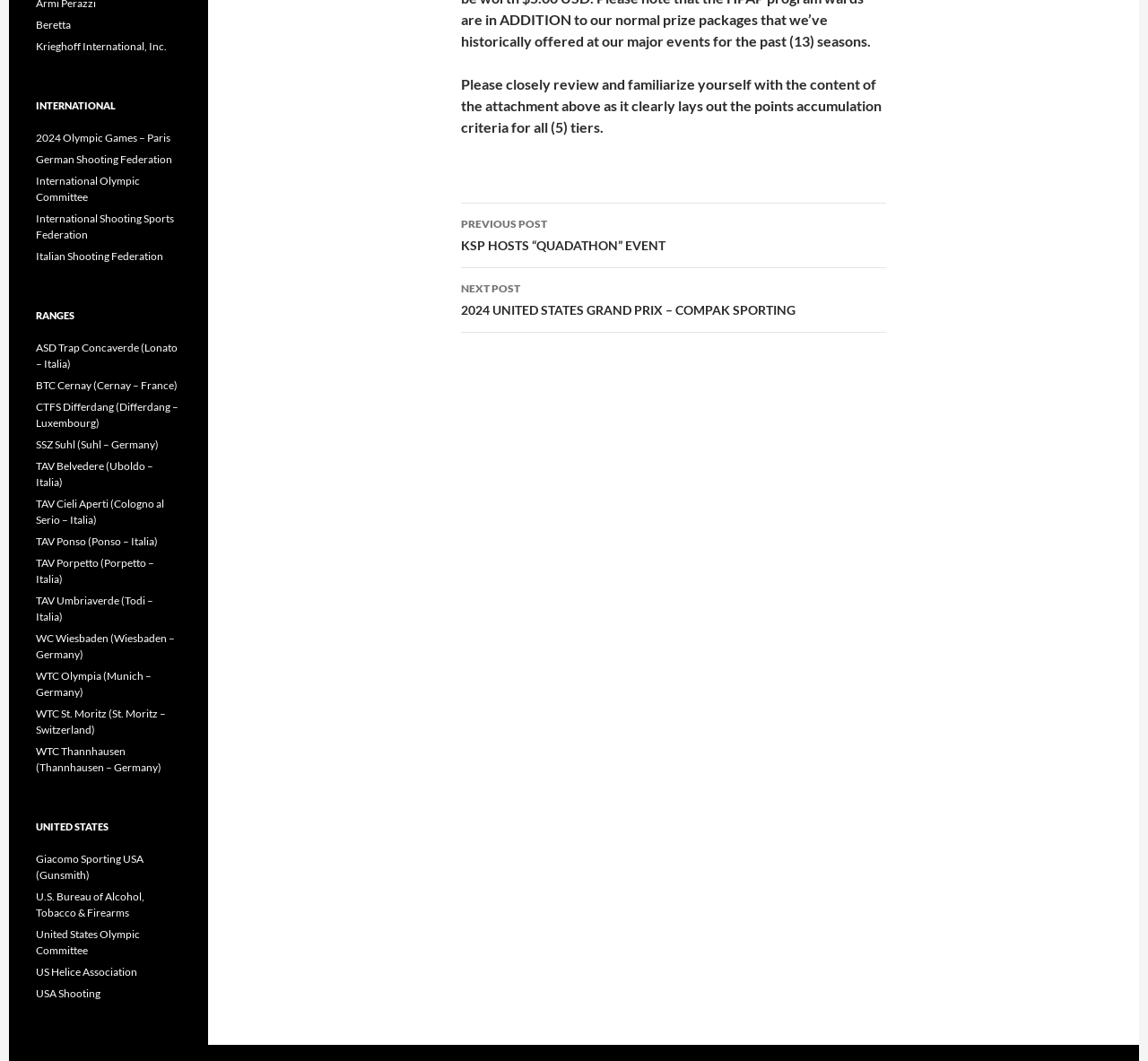Please find the bounding box for the following UI element description. Provide the coordinates in (top-left x, top-left y, bottom-right x, bottom-right y) format, with values between 0 and 1: Beretta

[0.031, 0.017, 0.062, 0.03]